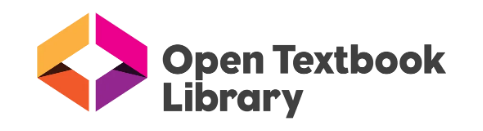Please respond to the question with a concise word or phrase:
What is the color of the typeface below the cube?

Dark gray